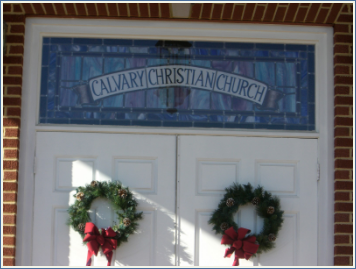Offer a detailed account of the various components present in the image.

The image showcases the entrance of Calvary Christian Church, depicted with a pair of prominent white doors adorned with seasonal wreaths. Each wreath is beautifully decorated, featuring lush green foliage and vibrant red bows, enhancing the welcoming atmosphere of the church. Above the doors is a stained-glass sign displaying the name "CALVARY CHRISTIAN CHURCH" in an elegant, arched font, which stands out against the colorful glass. The brick facade surrounding the entrance adds a sense of warmth and tradition to the architectural style. This inviting entrance reflects the church's commitment to fostering a welcoming environment for all.